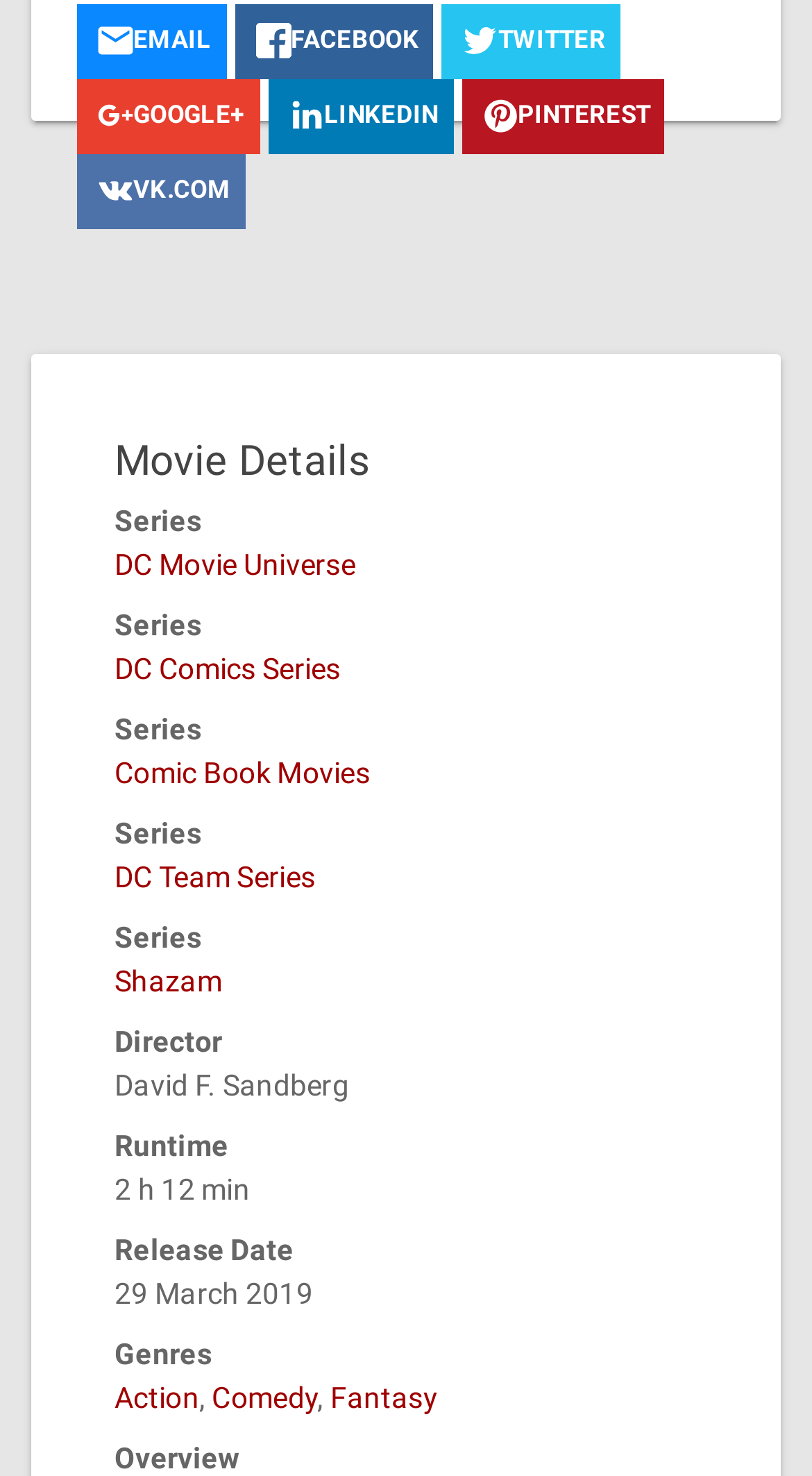Identify the bounding box coordinates necessary to click and complete the given instruction: "Explore the Action genre".

[0.141, 0.936, 0.245, 0.958]